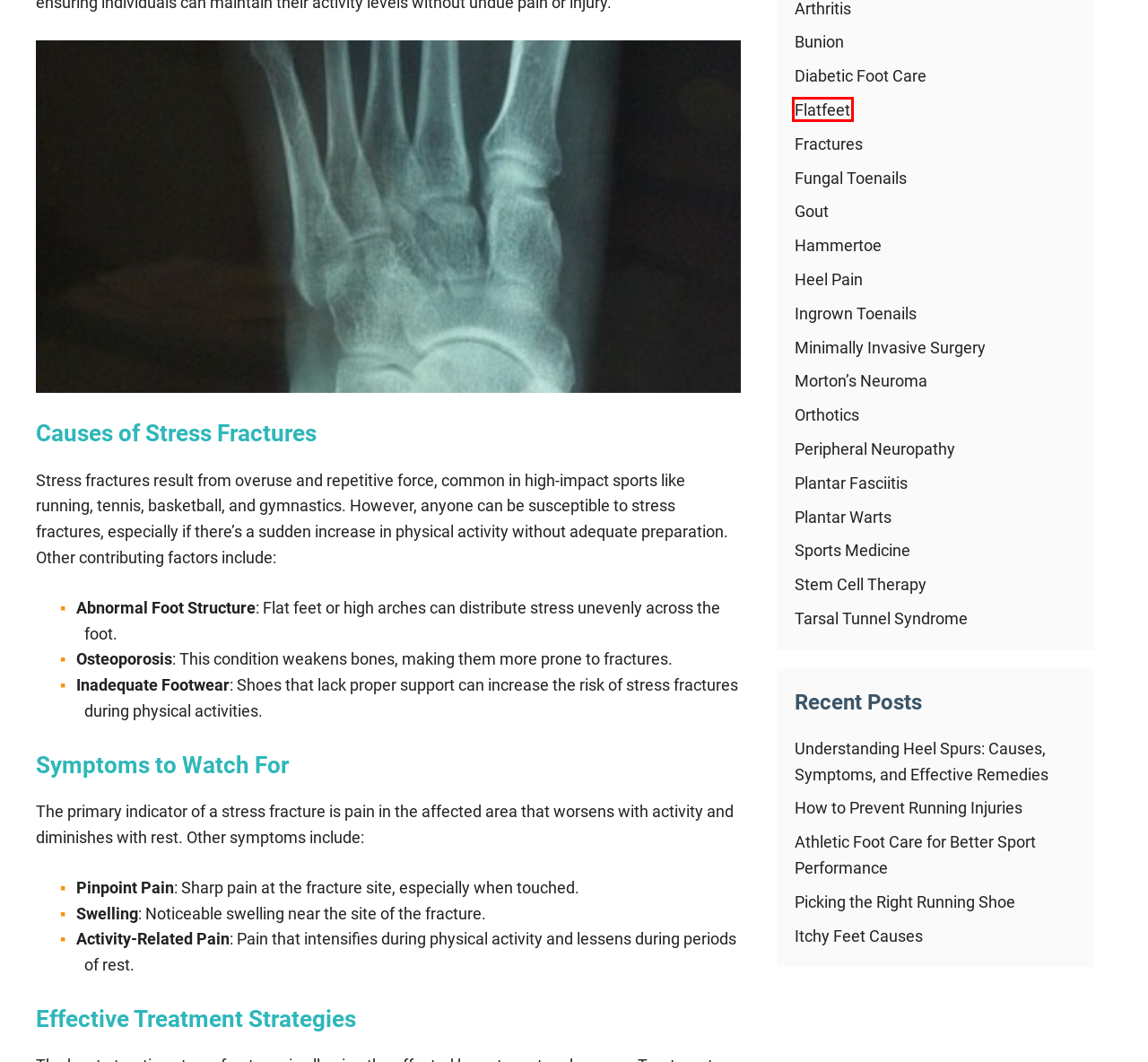Given a screenshot of a webpage with a red bounding box highlighting a UI element, choose the description that best corresponds to the new webpage after clicking the element within the red bounding box. Here are your options:
A. Understanding Heel Spurs: Causes, Symptoms, and Effective Remedies - Austin Foot & Ankle Center
B. Heel Pain Treatment - Austin Foot & Ankle Center
C. Peripheral Neuropathy Treatment - Austin Foot & Ankle Center
D. Bunion and Tailors Bunion Treatment - Austin Foot & Ankle Center
E. Flatfoot or Posterior Tibial Tendon Disease - Austin Foot & Ankle Center
F. Fractures of the Foot and Ankle - Austin Foot & Ankle Center
G. Morton's Neuroma Treatment - Austin Foot & Ankle Center
H. Podiatric Sports Medicine - Austin Foot & Ankle Center

E